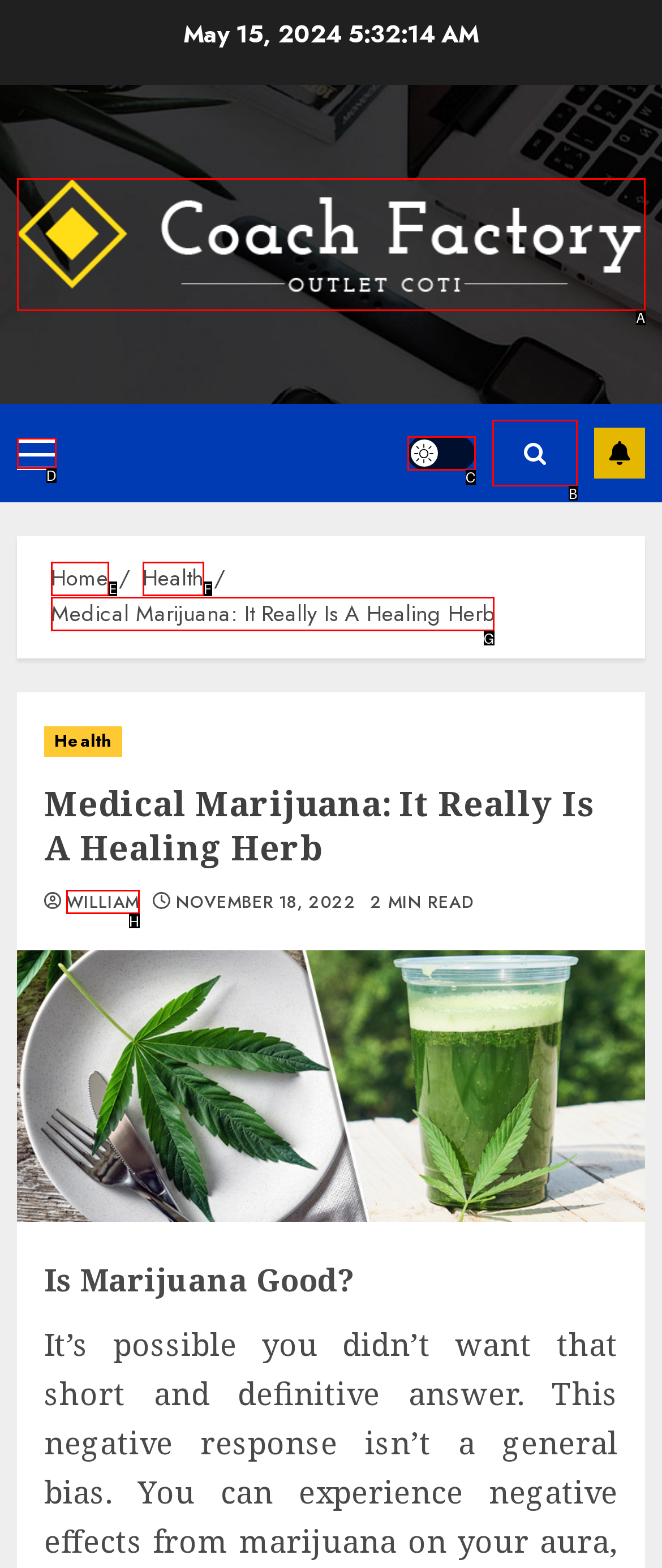Identify the HTML element that corresponds to the description: william Provide the letter of the correct option directly.

H